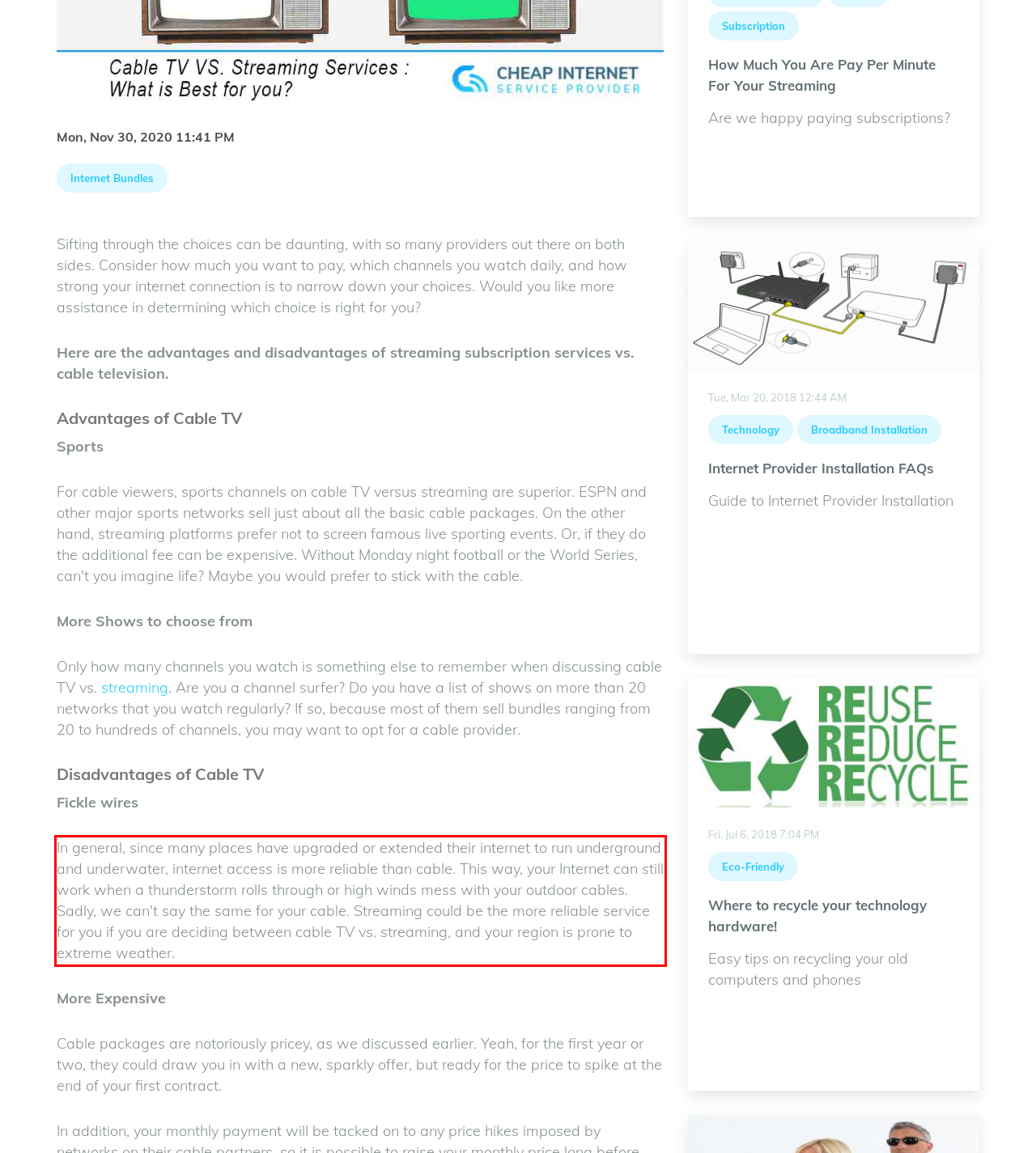Given the screenshot of the webpage, identify the red bounding box, and recognize the text content inside that red bounding box.

In general, since many places have upgraded or extended their internet to run underground and underwater, internet access is more reliable than cable. This way, your Internet can still work when a thunderstorm rolls through or high winds mess with your outdoor cables. Sadly, we can't say the same for your cable. Streaming could be the more reliable service for you if you are deciding between cable TV vs. streaming, and your region is prone to extreme weather.